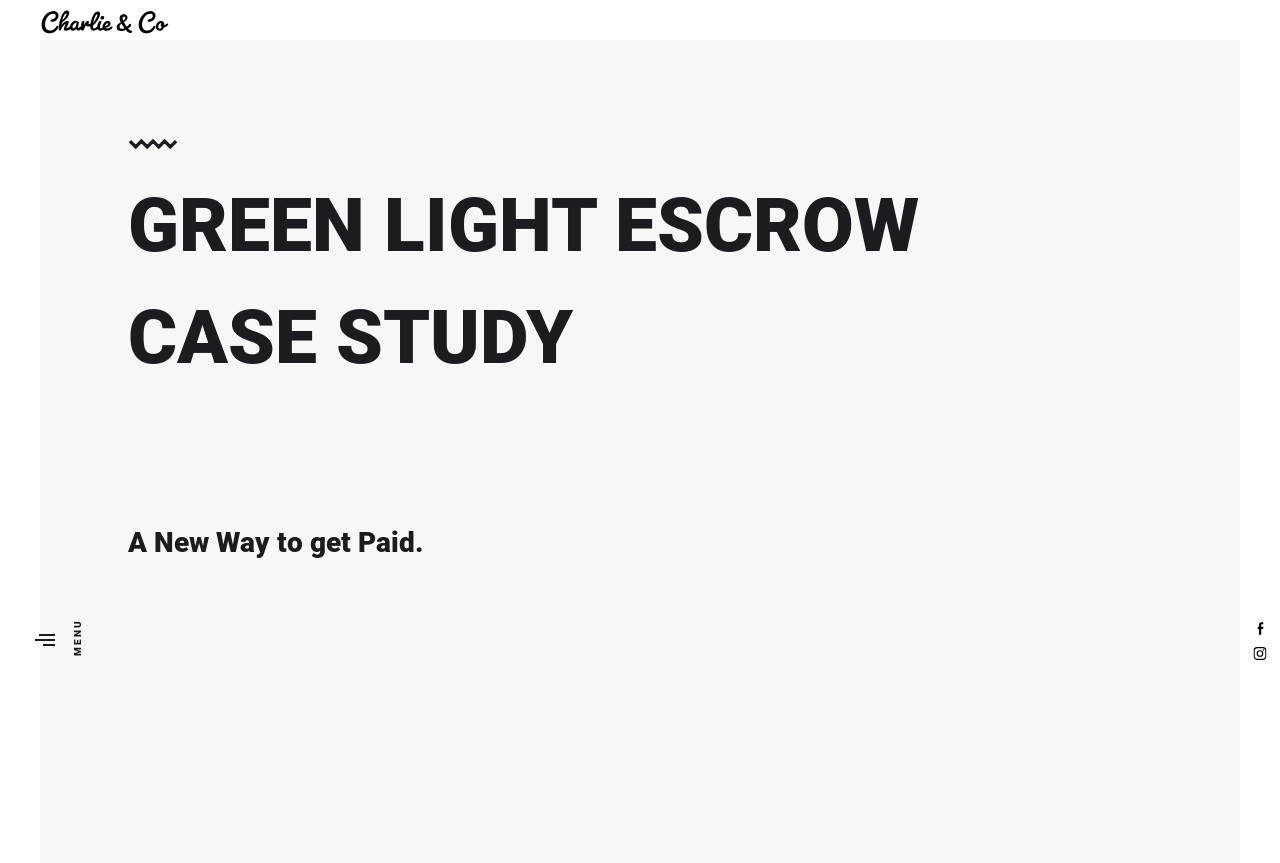What is the purpose of Green Light Escrow?
Please give a detailed answer to the question using the information shown in the image.

According to the webpage, Green Light Escrow is a digital platform that helps tradies secure their finances during building projects, which is mentioned in the StaticText element with the text 'Green Light Escrow is a new digital platform that helps tradies secure their finances during building projects.'